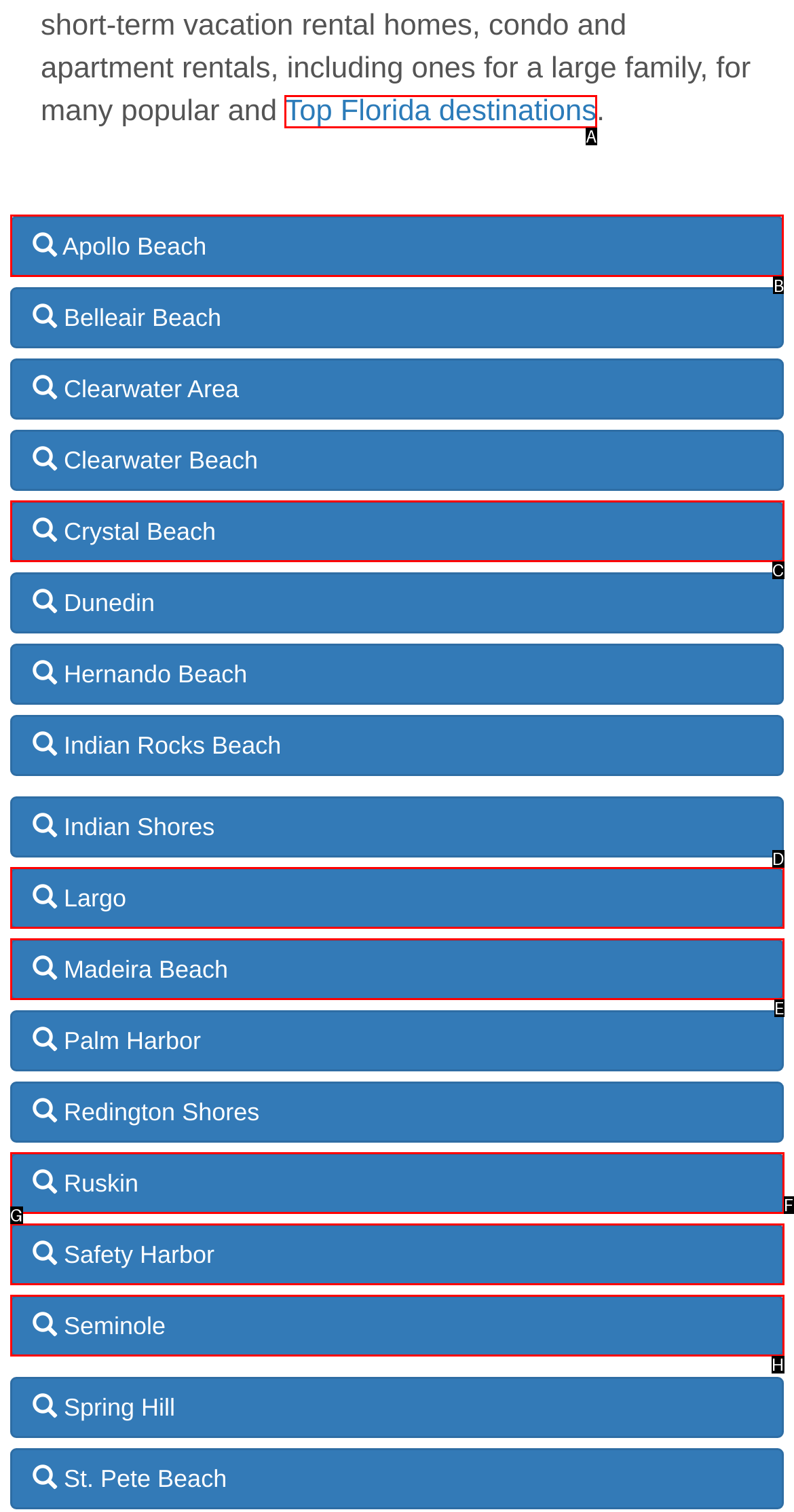Identify the HTML element to click to execute this task: Explore Apollo Beach Respond with the letter corresponding to the proper option.

B